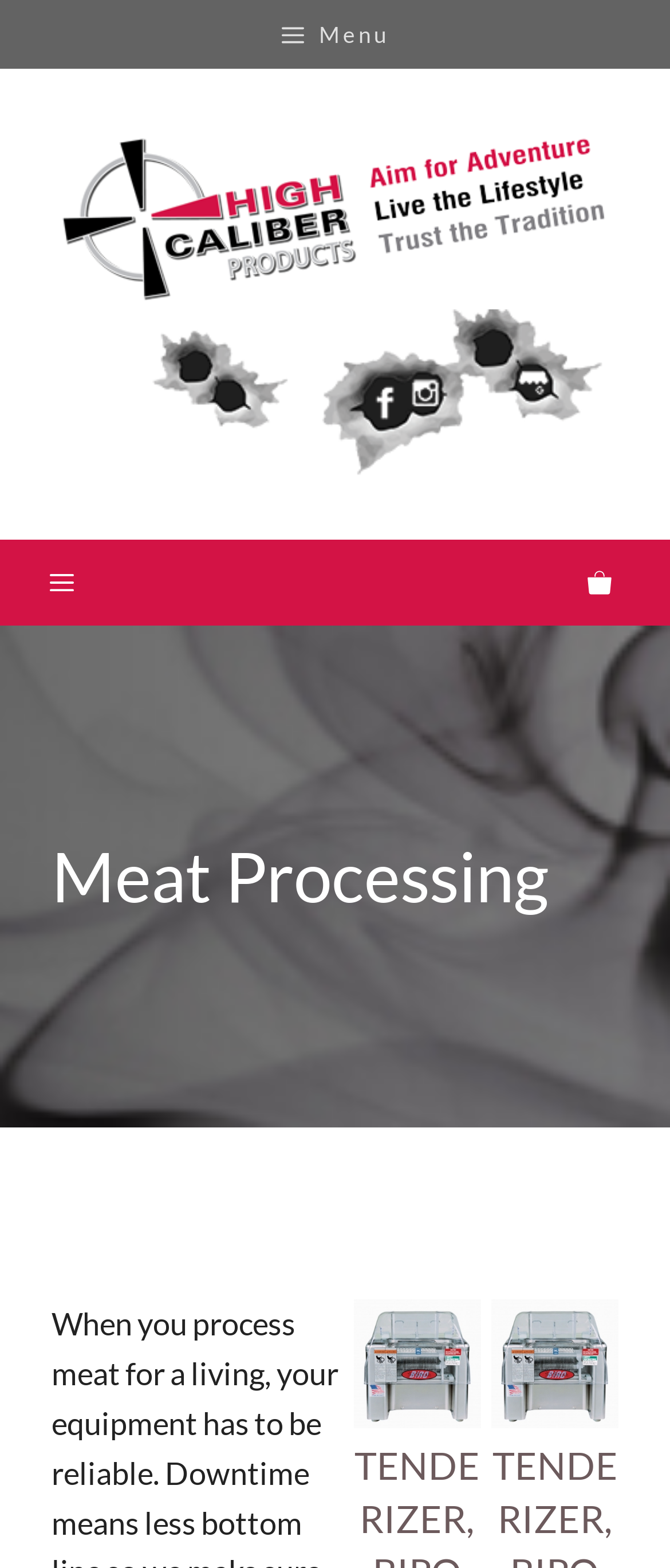Explain in detail what you observe on this webpage.

The webpage is about meat processing equipment, with a focus on reliability and strength. At the top left corner, there is a button labeled "Menu" that allows users to navigate through the site. Next to it, there is a banner with the site's name, "High Caliber Products", accompanied by an image of the company's logo.

Below the banner, there is a primary navigation menu that spans the entire width of the page. It contains another "Menu" button, which is not expanded by default, and a link to view the shopping cart at the top right corner.

The main content of the page is headed by a title "Meat Processing" in a prominent font size. Below the title, there are two images showcasing different types of meat processing equipment, placed side by side.

Further down the page, there are several text elements that provide information about the shopping cart. There is a message indicating that an item has been added to the cart, followed by the number of items in the cart, which is currently zero, and the total cost, which is $0.00.

Finally, at the bottom right corner, there is a link to proceed to the checkout page.